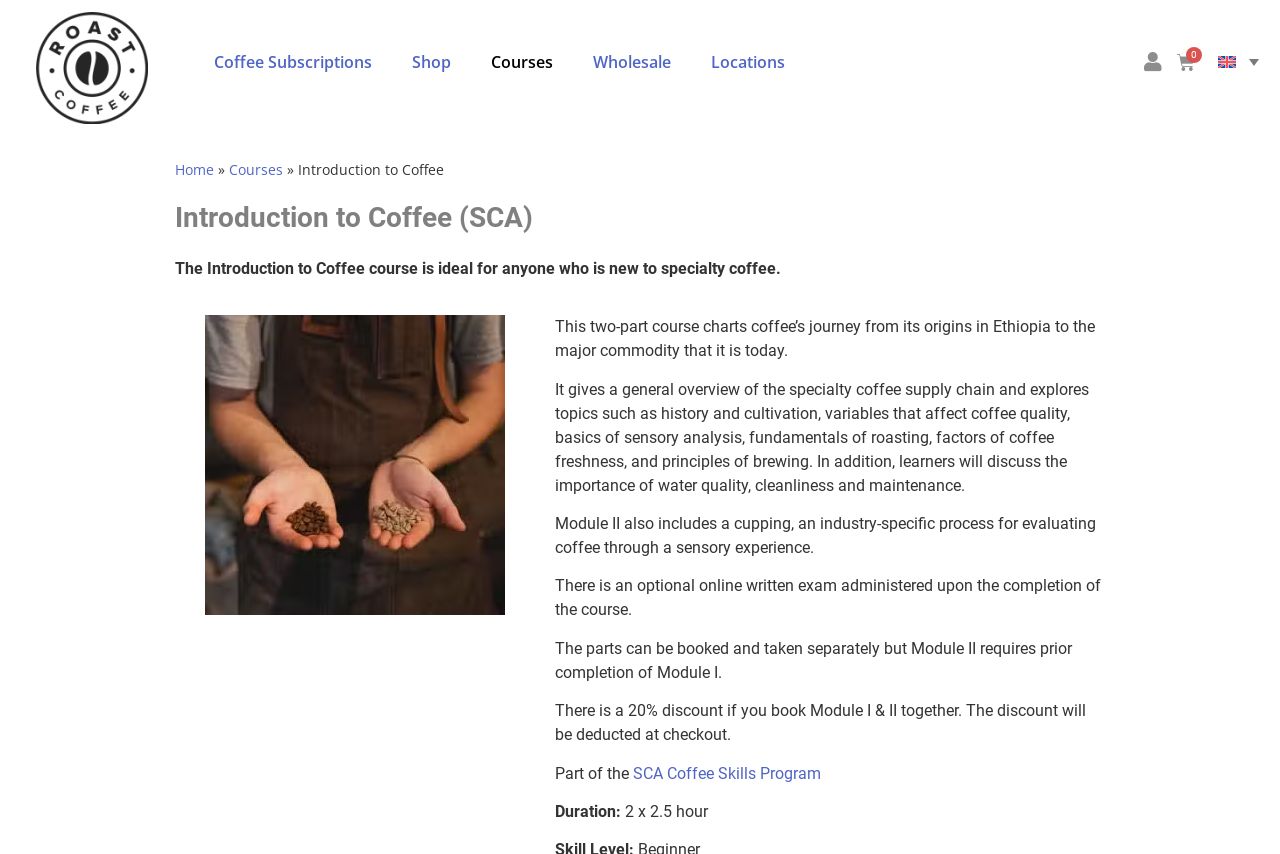What is the duration of each part of the course?
Analyze the image and deliver a detailed answer to the question.

The duration of each part of the course is mentioned in the static text '2 x 2.5 hour', which indicates that each part lasts for 2.5 hours.